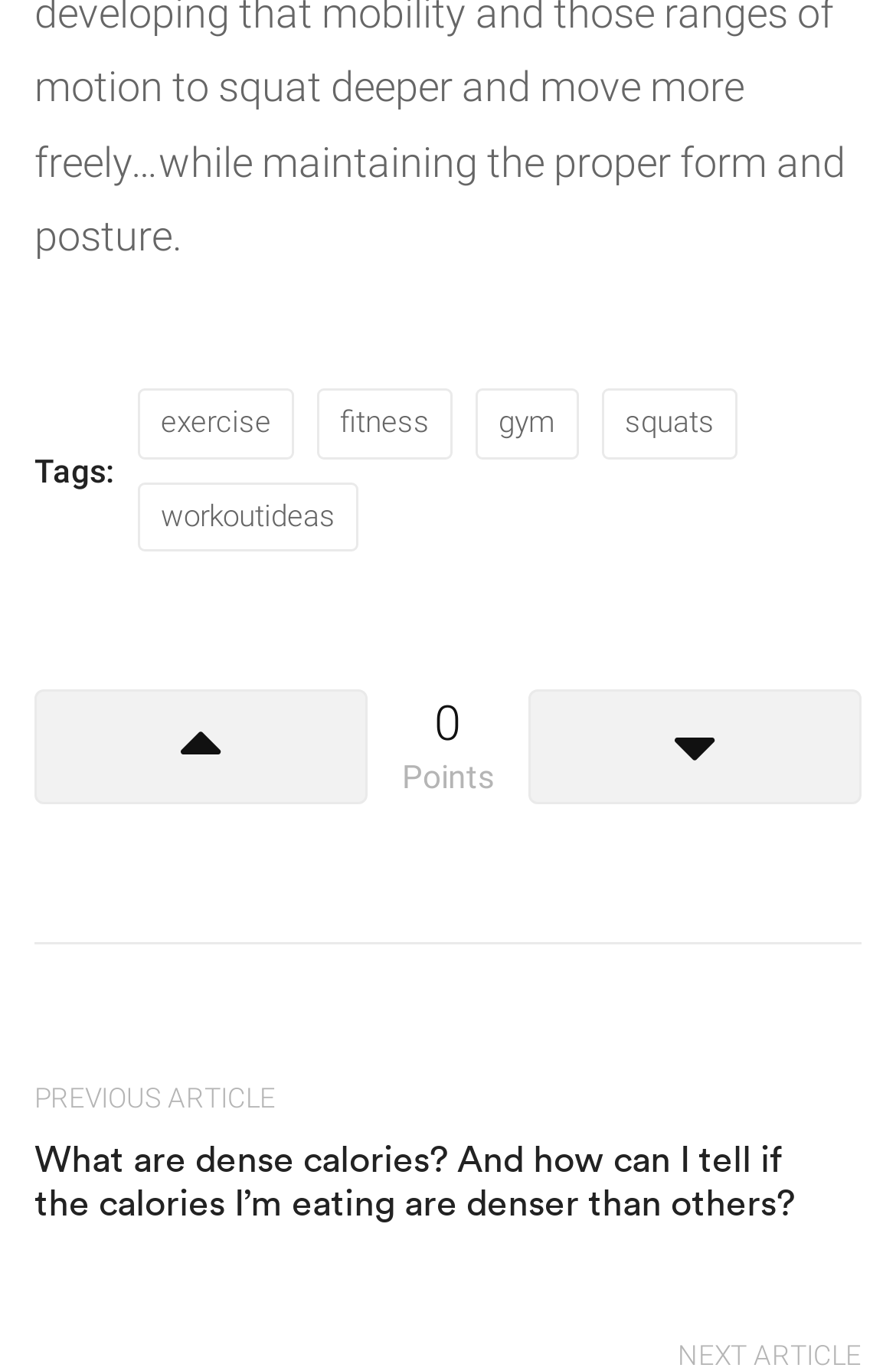What is the topic of the article?
Look at the screenshot and respond with one word or a short phrase.

dense calories